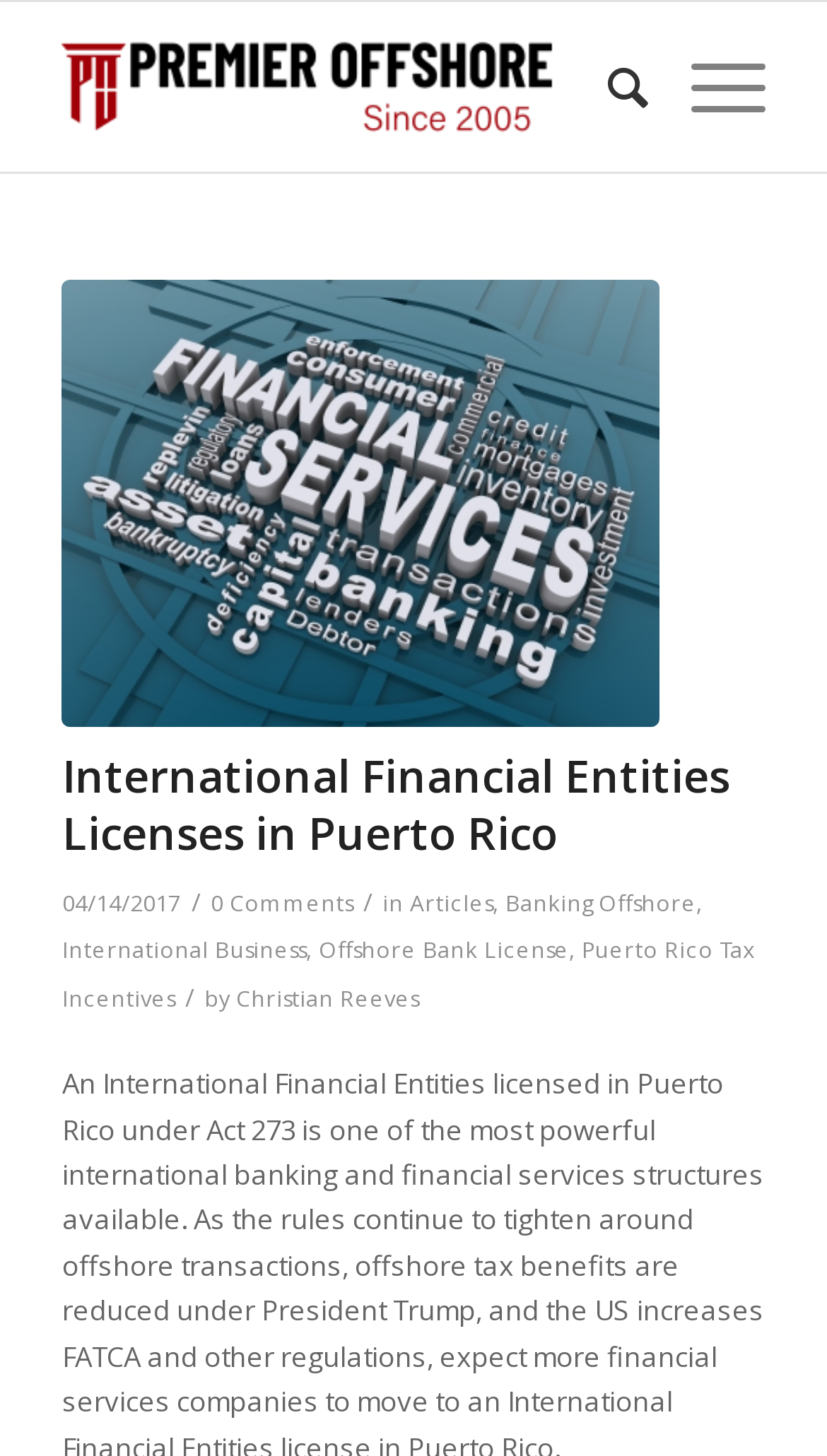Please extract the webpage's main title and generate its text content.

International Financial Entities Licenses in Puerto Rico